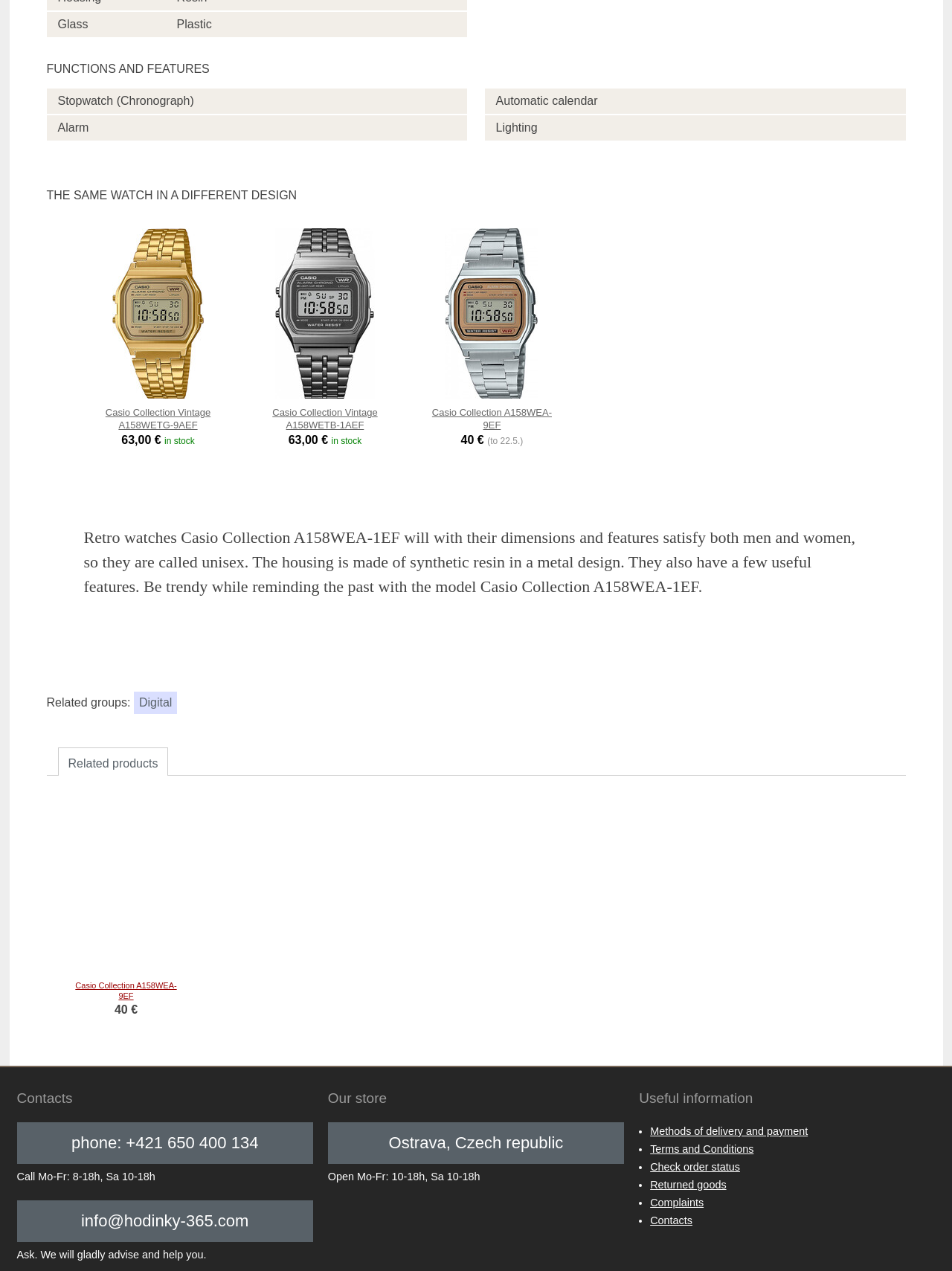Could you indicate the bounding box coordinates of the region to click in order to complete this instruction: "Read about Methods of delivery and payment".

[0.683, 0.885, 0.849, 0.895]